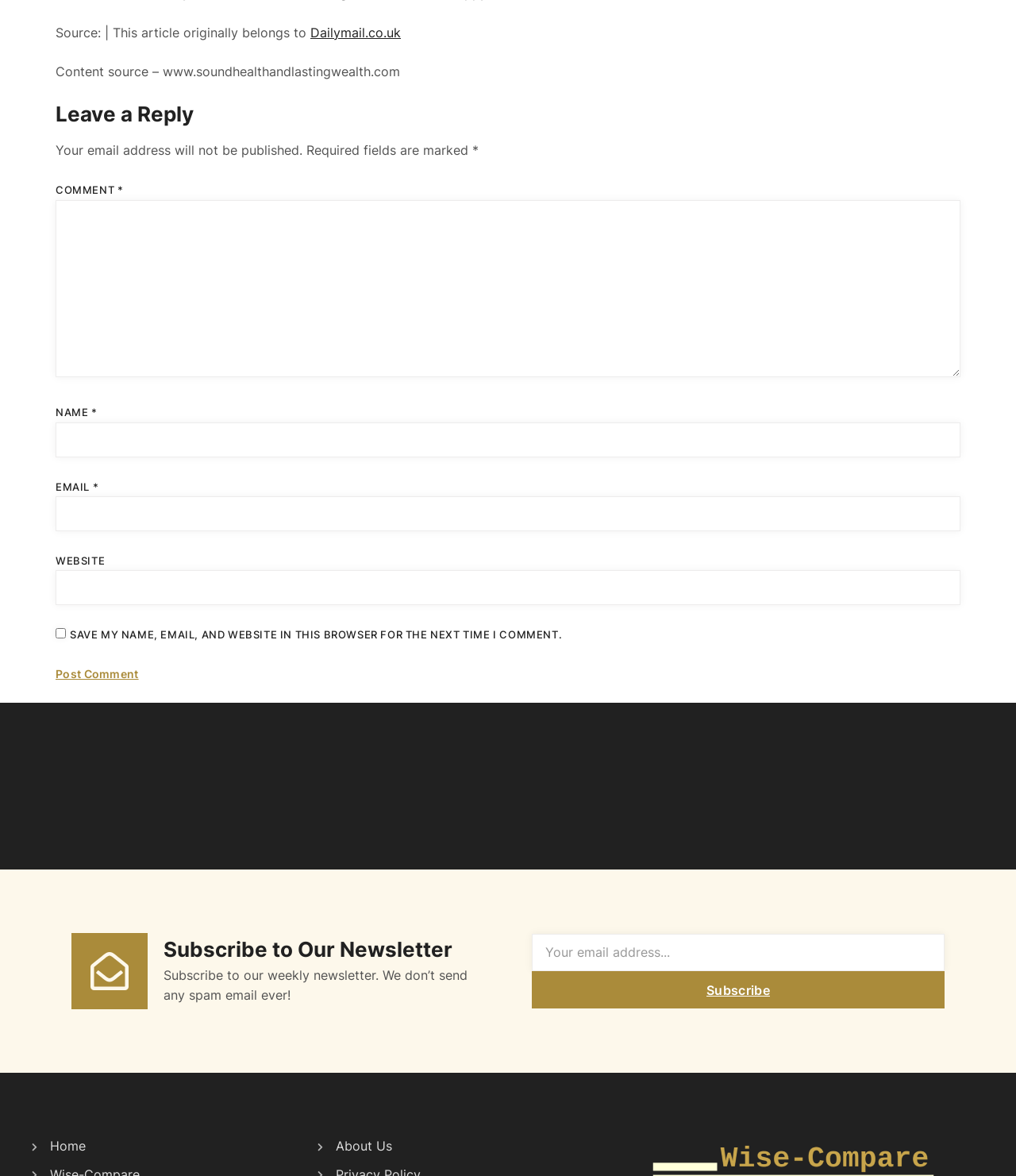Find the bounding box coordinates for the area you need to click to carry out the instruction: "Go to the home page". The coordinates should be four float numbers between 0 and 1, indicated as [left, top, right, bottom].

[0.031, 0.966, 0.219, 0.984]